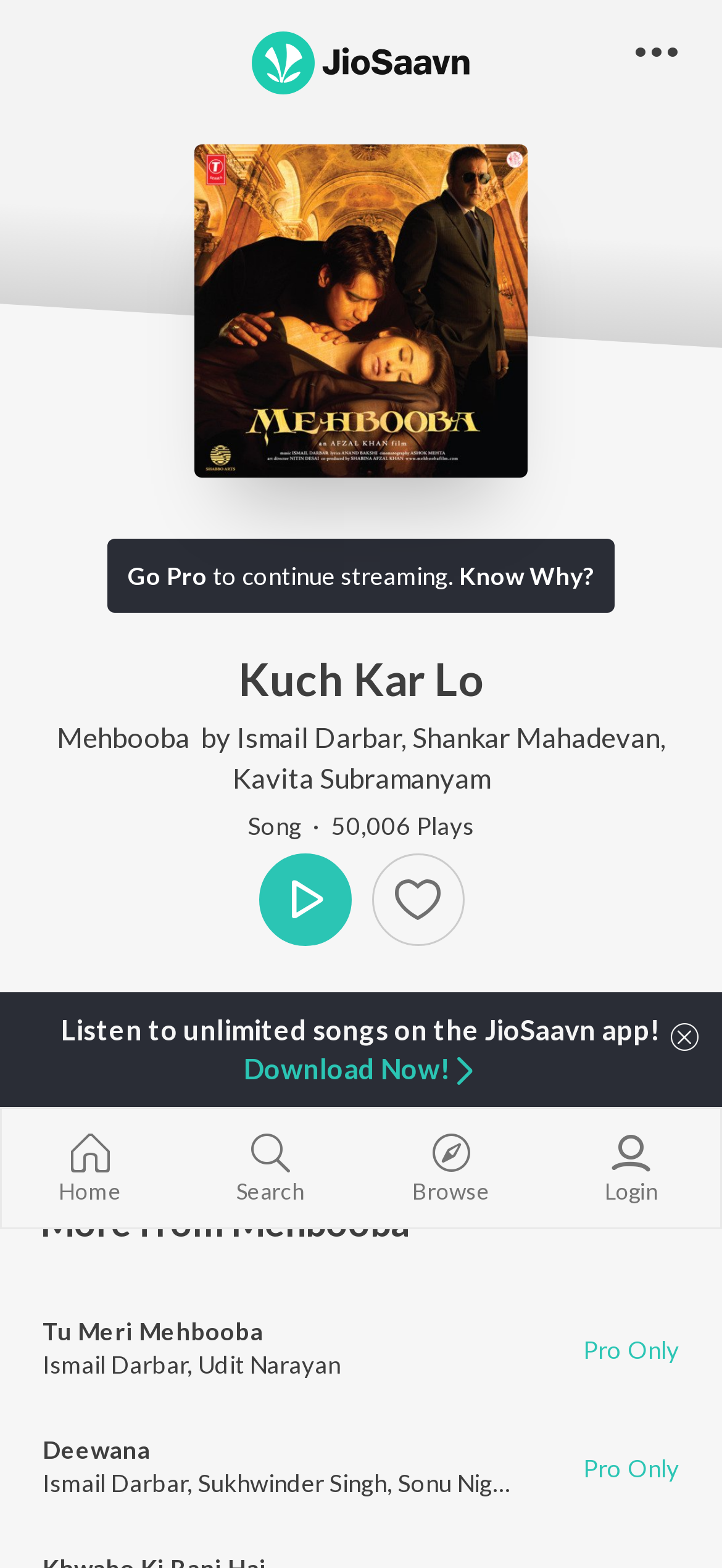Using the elements shown in the image, answer the question comprehensively: What is the name of the movie?

The name of the movie can be found in the description below the song title, which mentions 'Mehbooba' as the movie featuring Ajay Devgn, Sanjay Dutt, and Manisha Koirala.